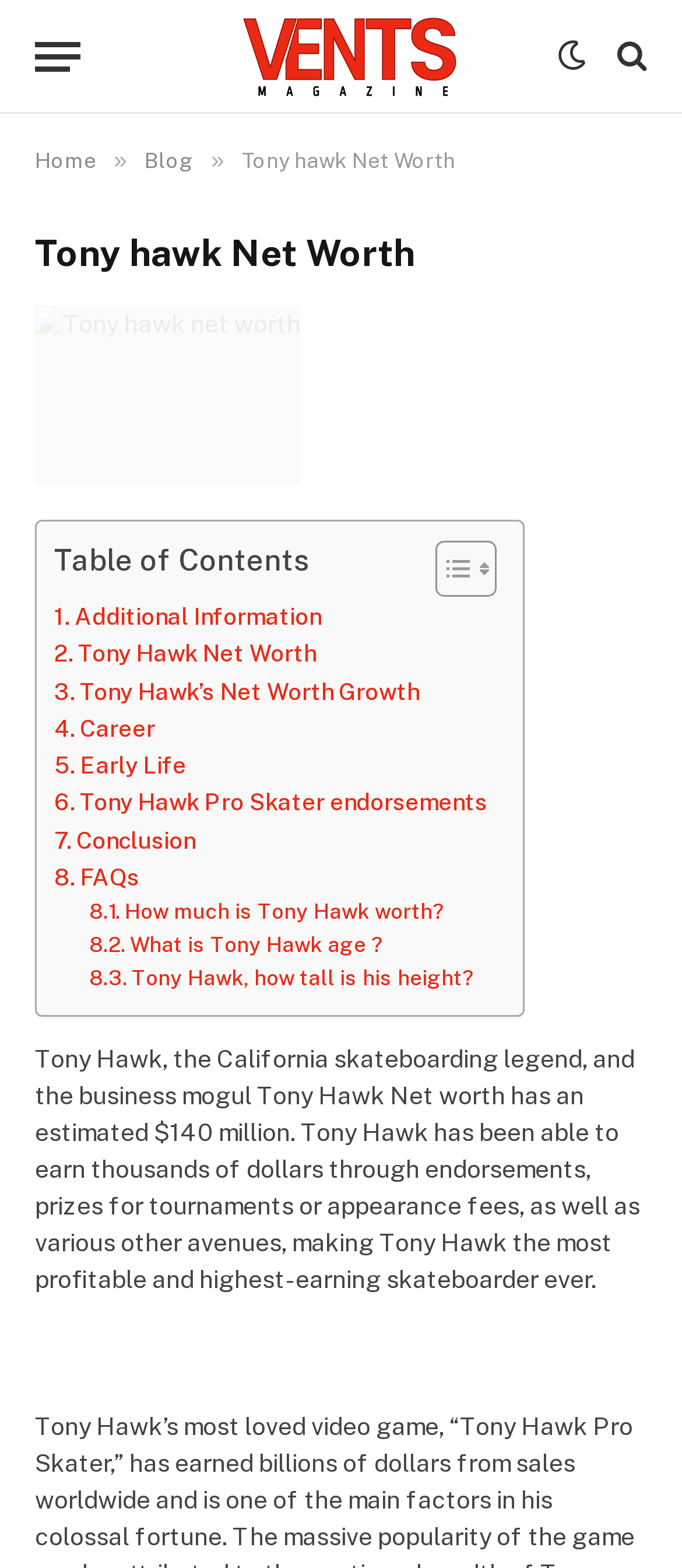Determine the coordinates of the bounding box that should be clicked to complete the instruction: "Go to the home page". The coordinates should be represented by four float numbers between 0 and 1: [left, top, right, bottom].

[0.051, 0.095, 0.141, 0.11]